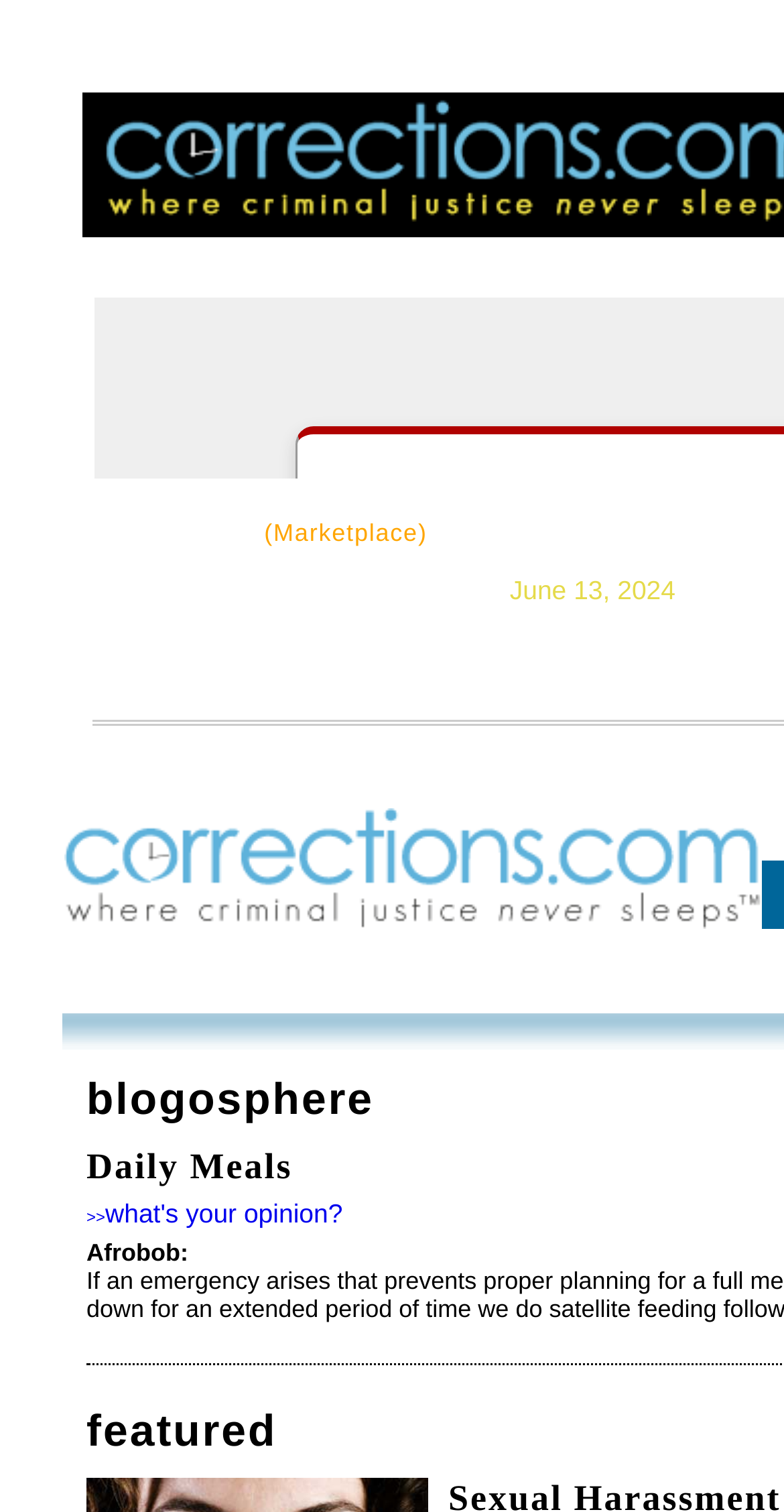Bounding box coordinates are specified in the format (top-left x, top-left y, bottom-right x, bottom-right y). All values are floating point numbers bounded between 0 and 1. Please provide the bounding box coordinate of the region this sentence describes: Rob

None